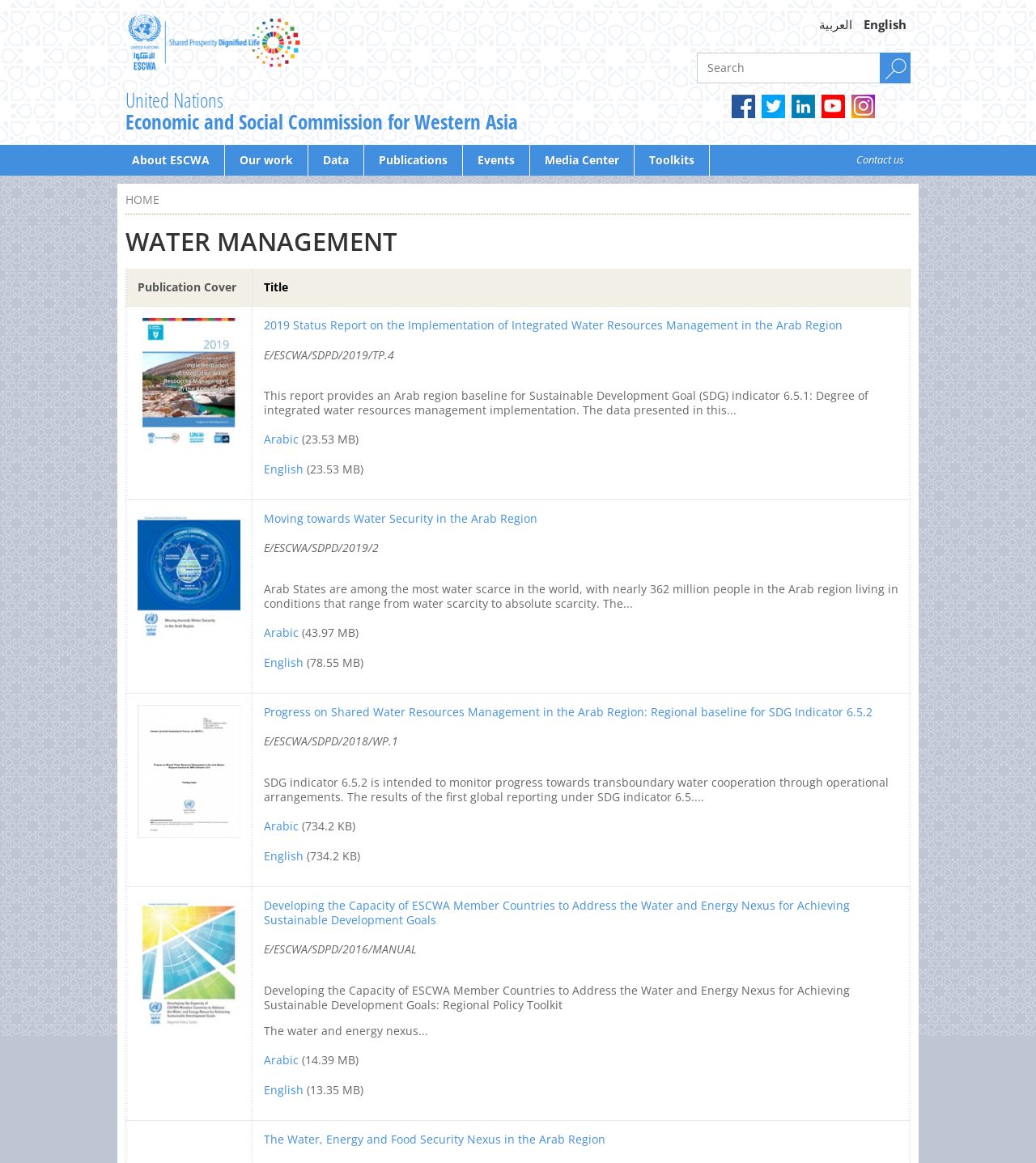Provide a brief response to the question below using one word or phrase:
What is the topic of the first publication?

Integrated Water Resources Management